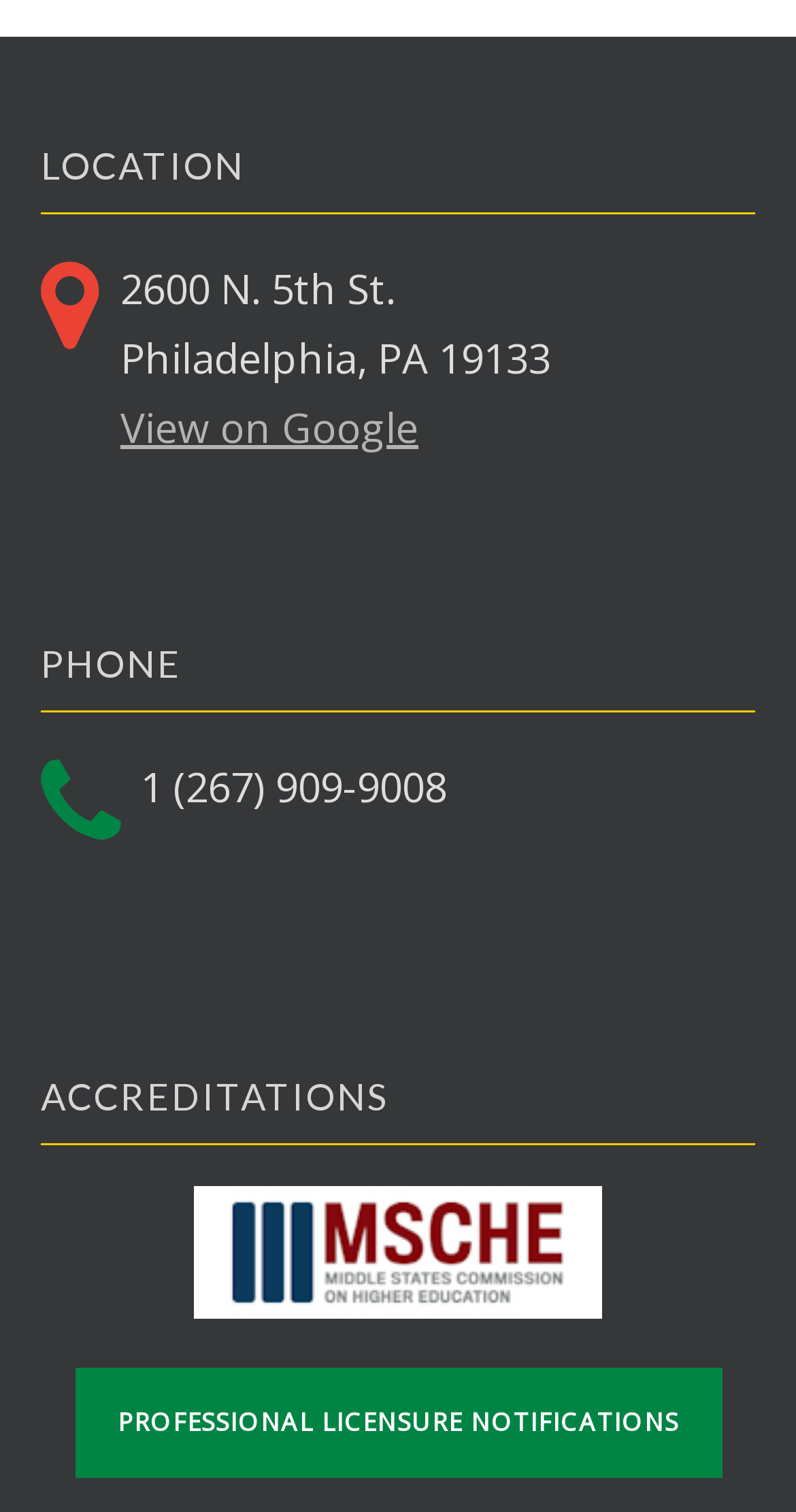Refer to the image and provide a thorough answer to this question:
What is the phone number?

I found the phone number by looking at the StaticText element with the content '1 (267) 909-9008' which is a child of the complementary element with ID 174.